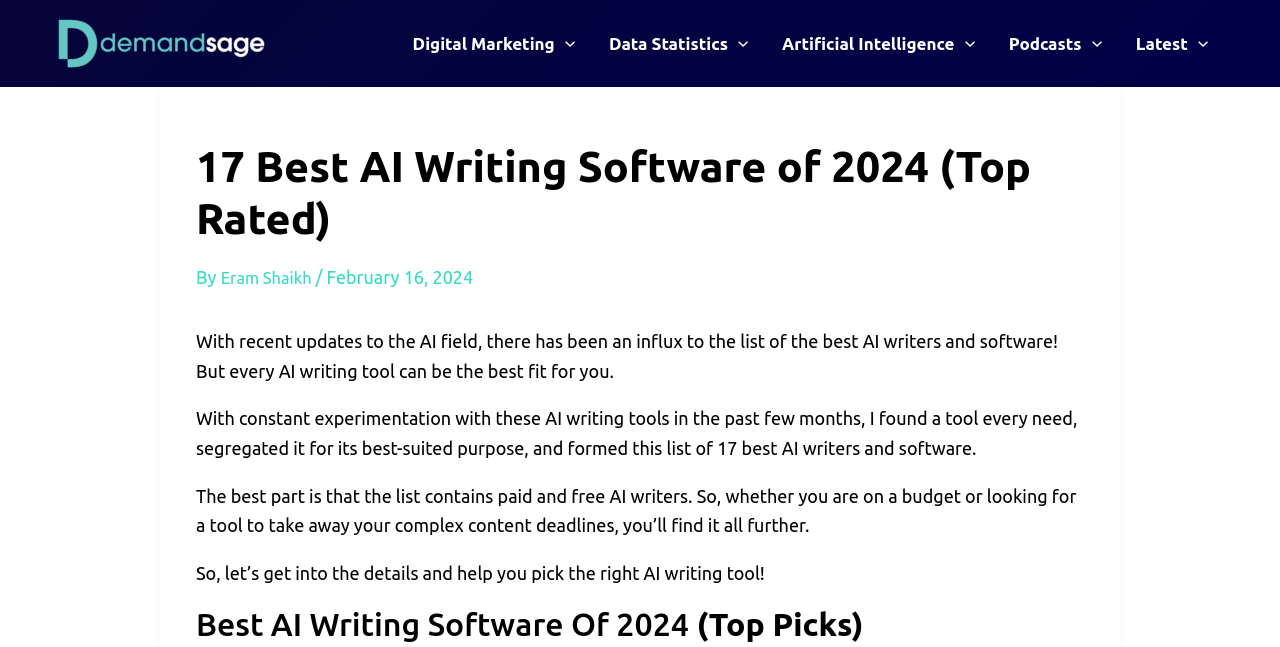What type of menu is located at the top of the webpage?
Give a comprehensive and detailed explanation for the question.

The element 'Site Navigation: DemandSage Menu' suggests that the menu located at the top of the webpage is a navigation menu, providing access to different sections of the website.